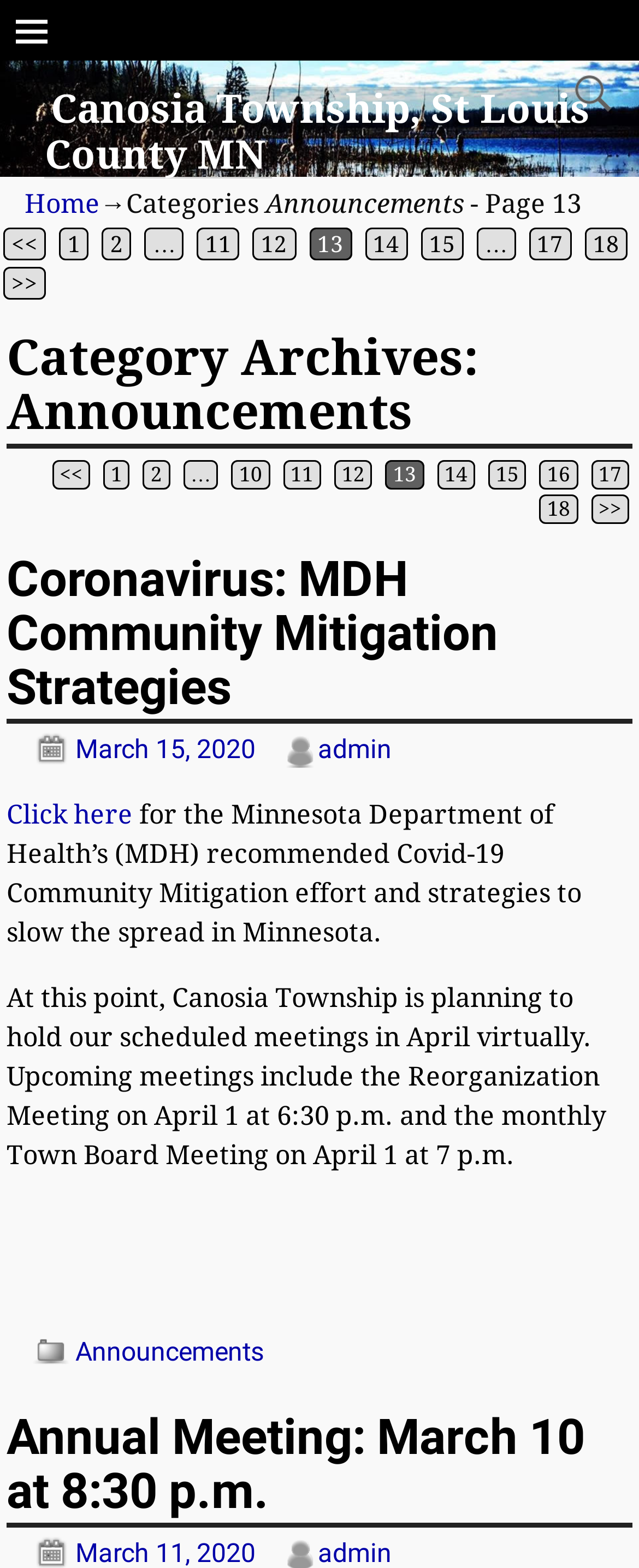Provide an in-depth caption for the contents of the webpage.

This webpage is about announcements from Canosia Township, St Louis County, MN. At the top, there is a heading with the township's name, followed by a search bar and an image. Below that, there are navigation links to the home page, categories, and announcements.

The main content of the page is divided into sections. The first section has a heading "Category Archives: Announcements" and a subheading "Post navigation". Below that, there are links to navigate through multiple pages of announcements, with page numbers ranging from 1 to 18.

The main article section has a heading "Coronavirus: MDH Community Mitigation Strategies" with a link to the article. Below that, there is a link to the publication date, March 15, 2020, and the author's name, admin. The article itself discusses the Minnesota Department of Health's recommended Covid-19 community mitigation efforts and strategies to slow the spread in Minnesota. It also mentions that Canosia Township is planning to hold virtual meetings in April, including the Reorganization Meeting and the monthly Town Board Meeting.

At the bottom of the page, there is a footer section with a link to the announcements category and another article heading "Annual Meeting: March 10 at 8:30 p.m." with a link to the article.